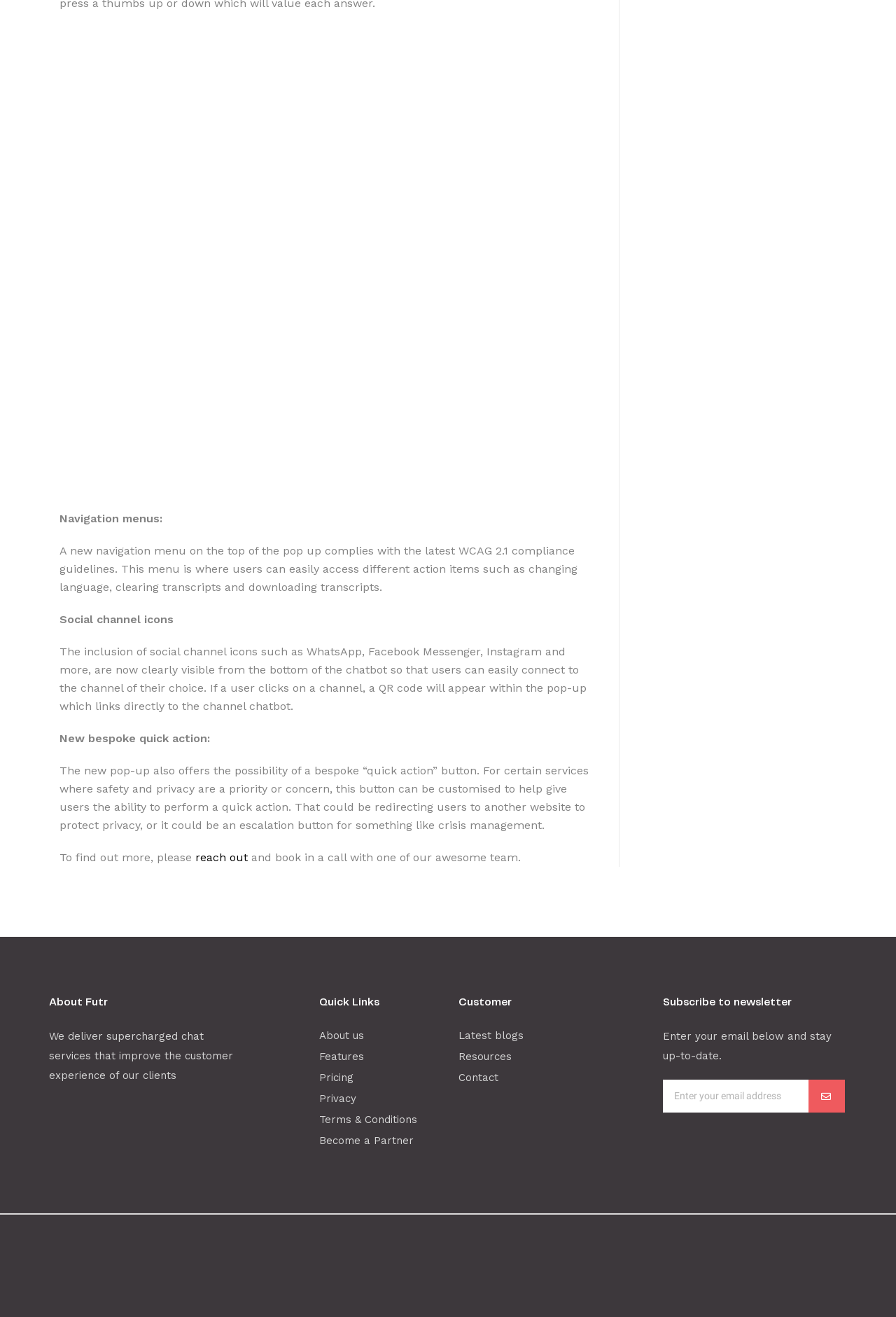Using the image as a reference, answer the following question in as much detail as possible:
What is the purpose of the bespoke quick action button?

The purpose of the bespoke quick action button is mentioned in the text, which states that it can be customized to help give users the ability to perform a quick action, such as redirecting users to another website to protect privacy, or it could be an escalation button for something like crisis management.